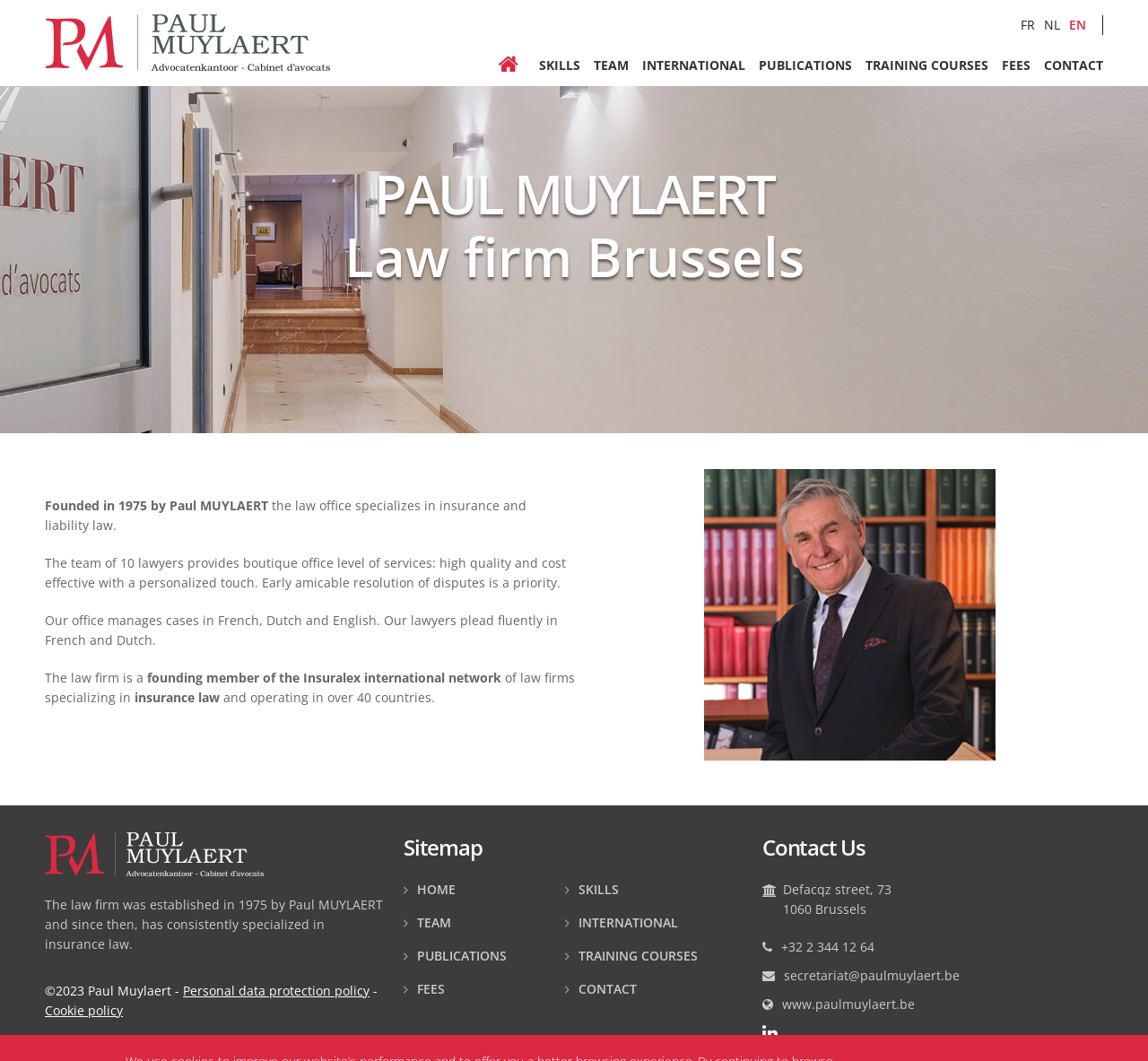Identify and provide the bounding box coordinates of the UI element described: "parent_node: LOGIN aria-label="Menu Toggle"". The coordinates should be formatted as [left, top, right, bottom], with each number being a float between 0 and 1.

None